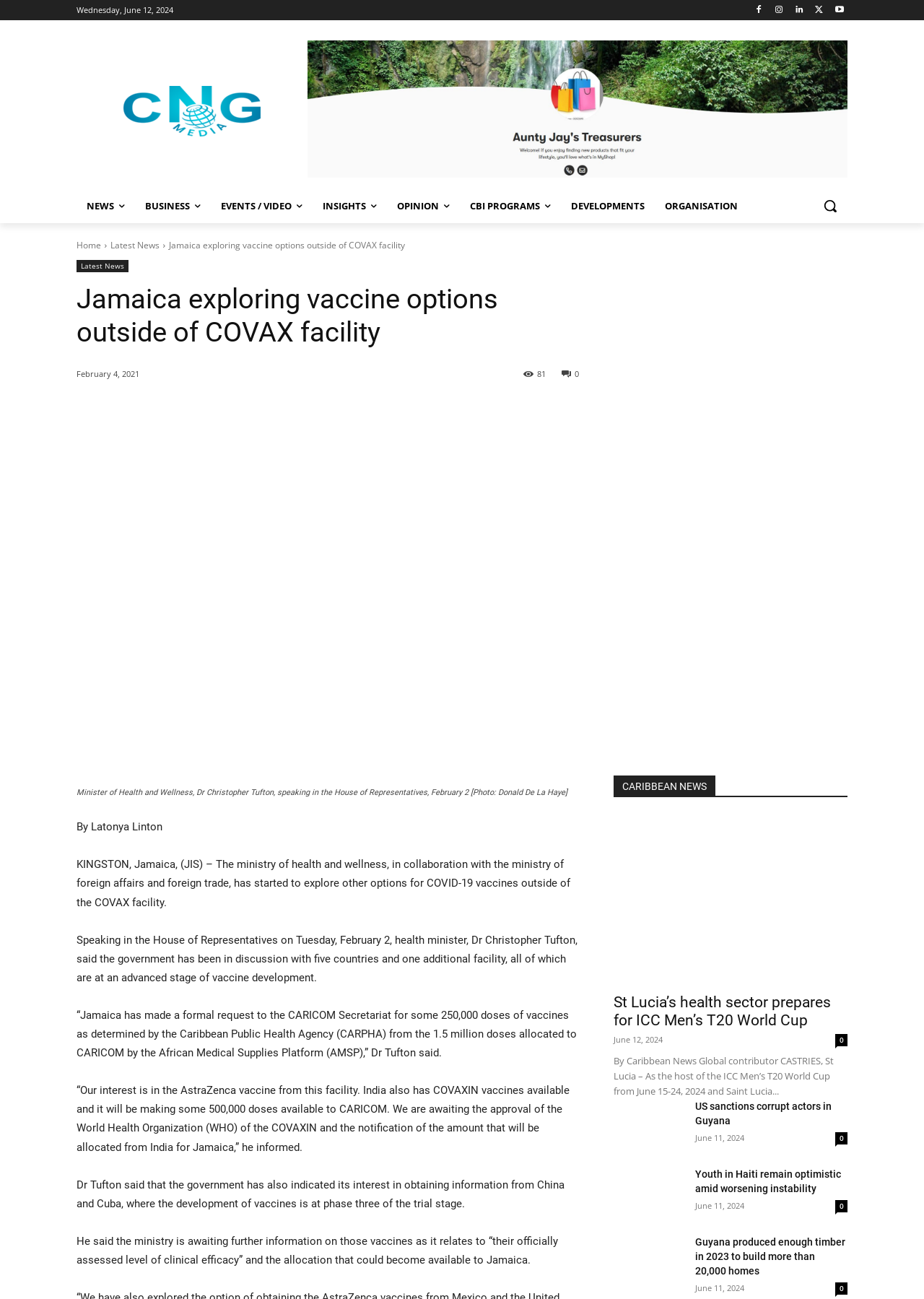Locate the bounding box coordinates of the area that needs to be clicked to fulfill the following instruction: "Click the logo". The coordinates should be in the format of four float numbers between 0 and 1, namely [left, top, right, bottom].

[0.083, 0.066, 0.333, 0.105]